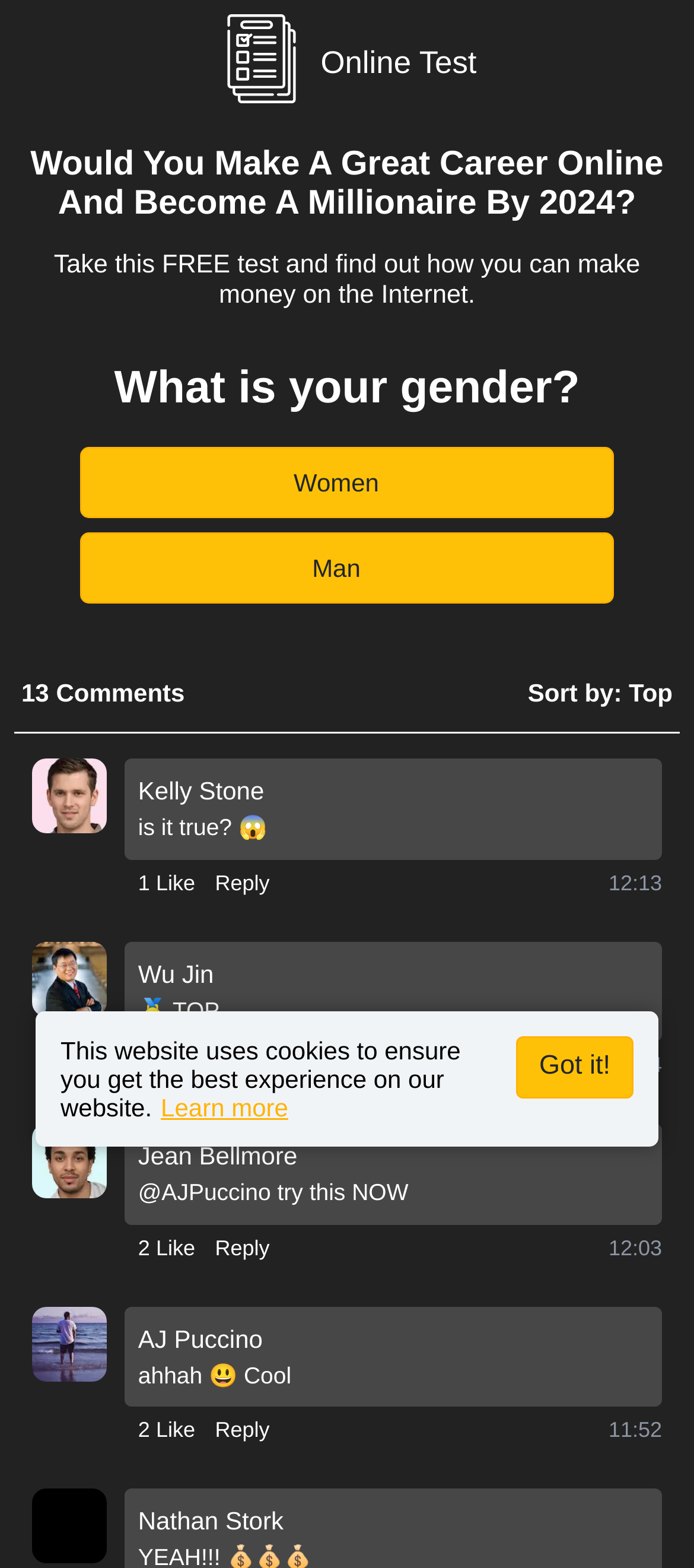Based on the element description, predict the bounding box coordinates (top-left x, top-left y, bottom-right x, bottom-right y) for the UI element in the screenshot: 1 Like

[0.199, 0.553, 0.281, 0.573]